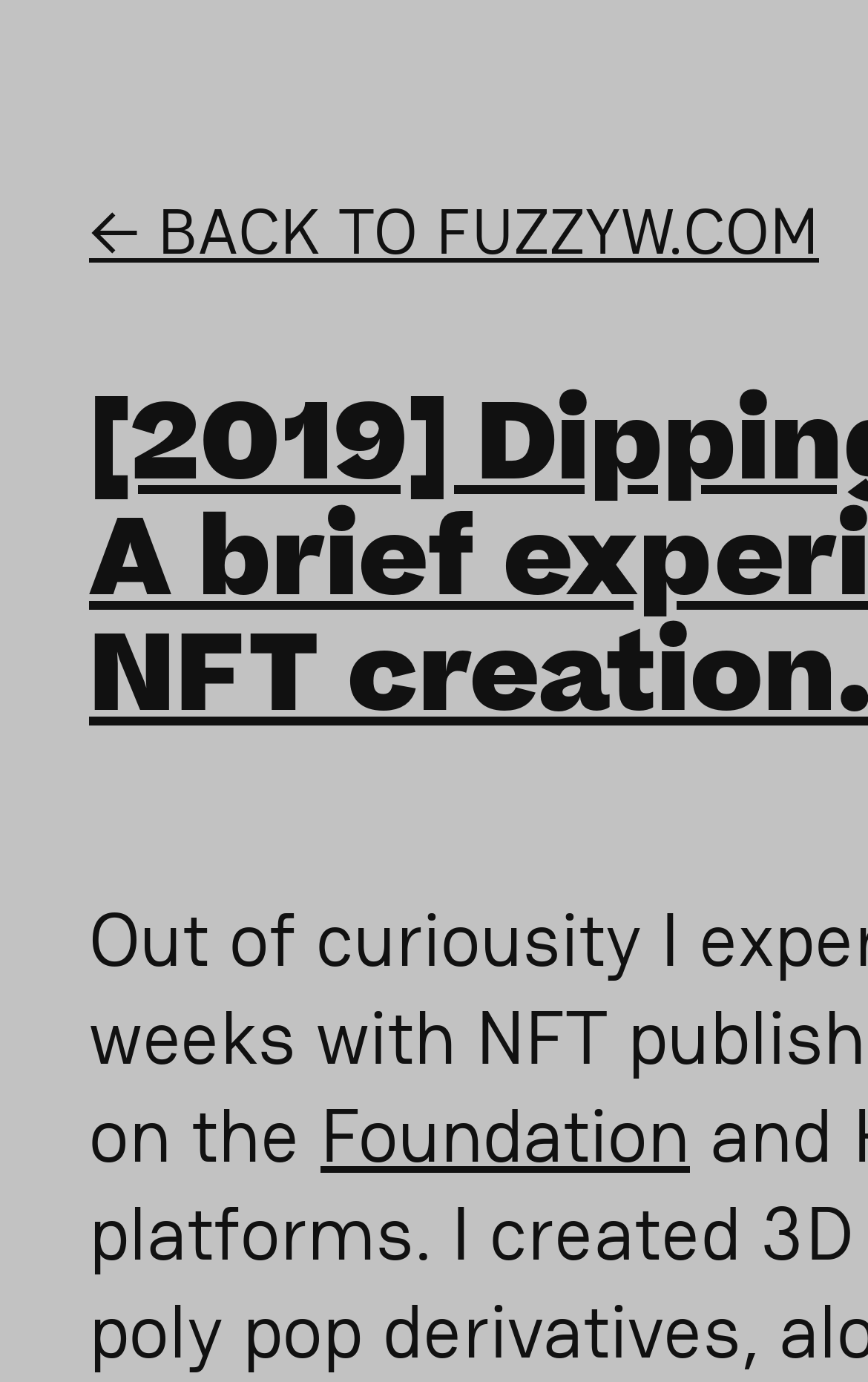Find and provide the bounding box coordinates for the UI element described with: "Foundation".

[0.369, 0.786, 0.795, 0.857]